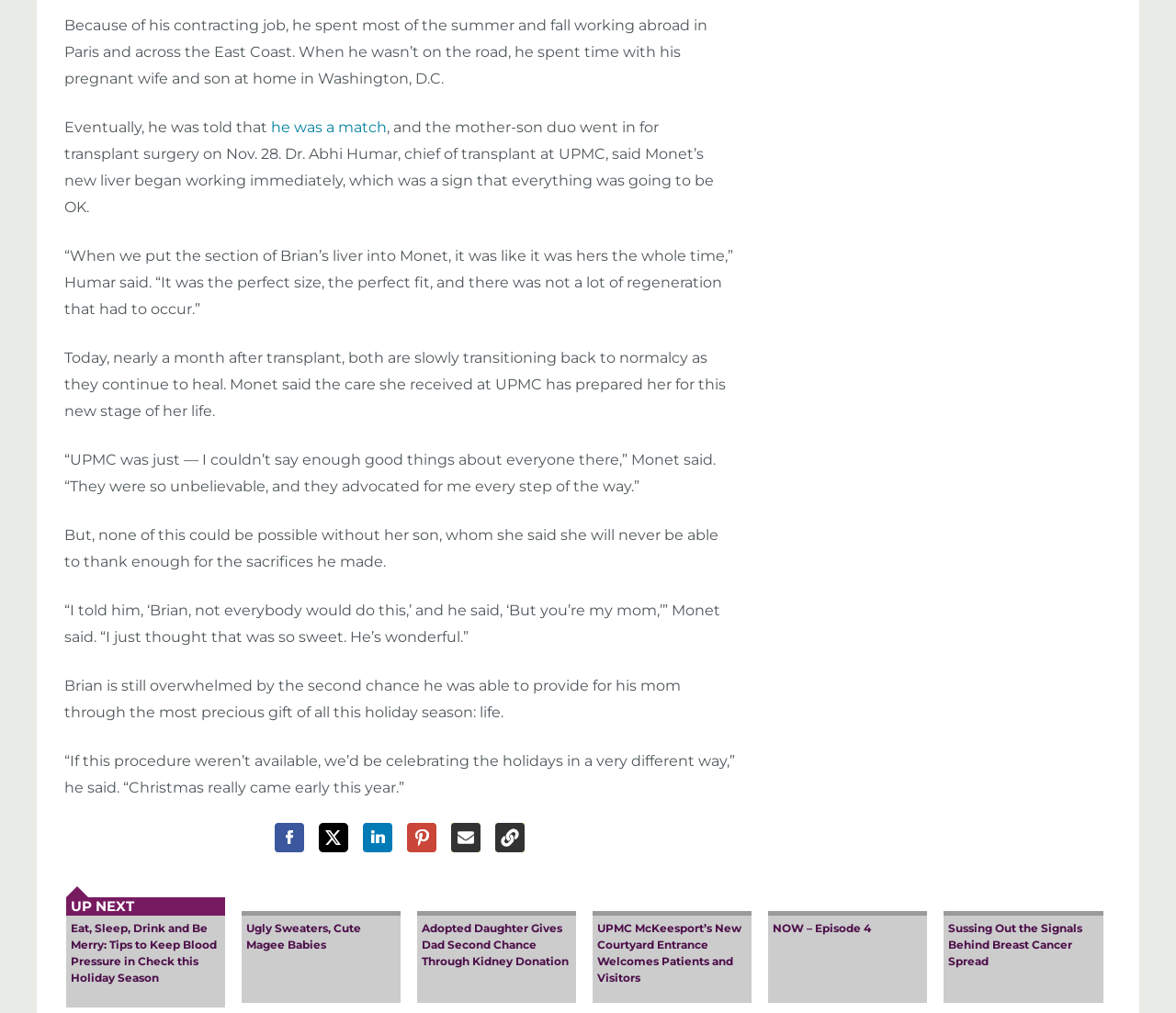Given the webpage screenshot, identify the bounding box of the UI element that matches this description: "title="Share on LinkedIn"".

[0.309, 0.812, 0.334, 0.841]